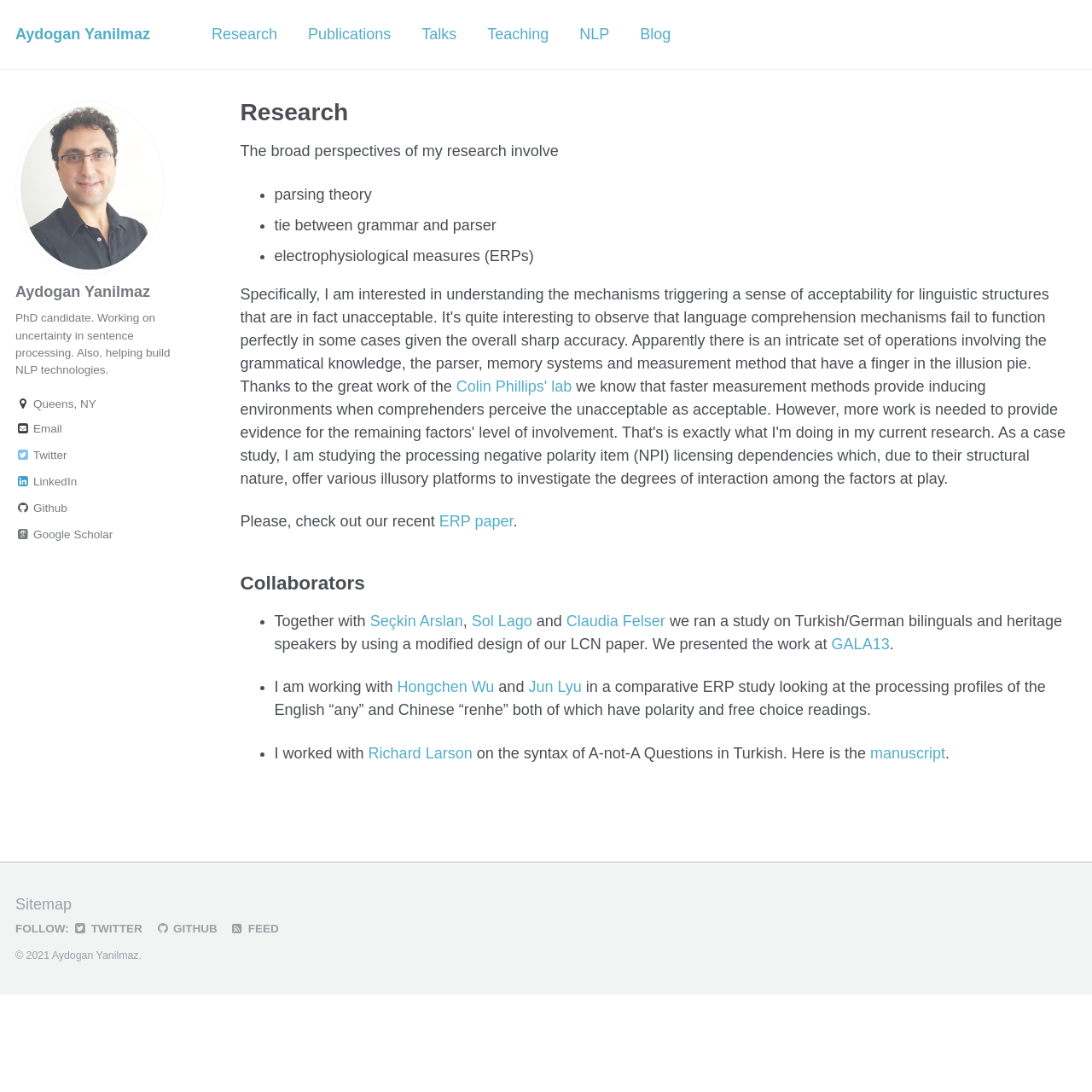Please reply to the following question with a single word or a short phrase:
What is the title of the paper presented at GALA13?

Not mentioned